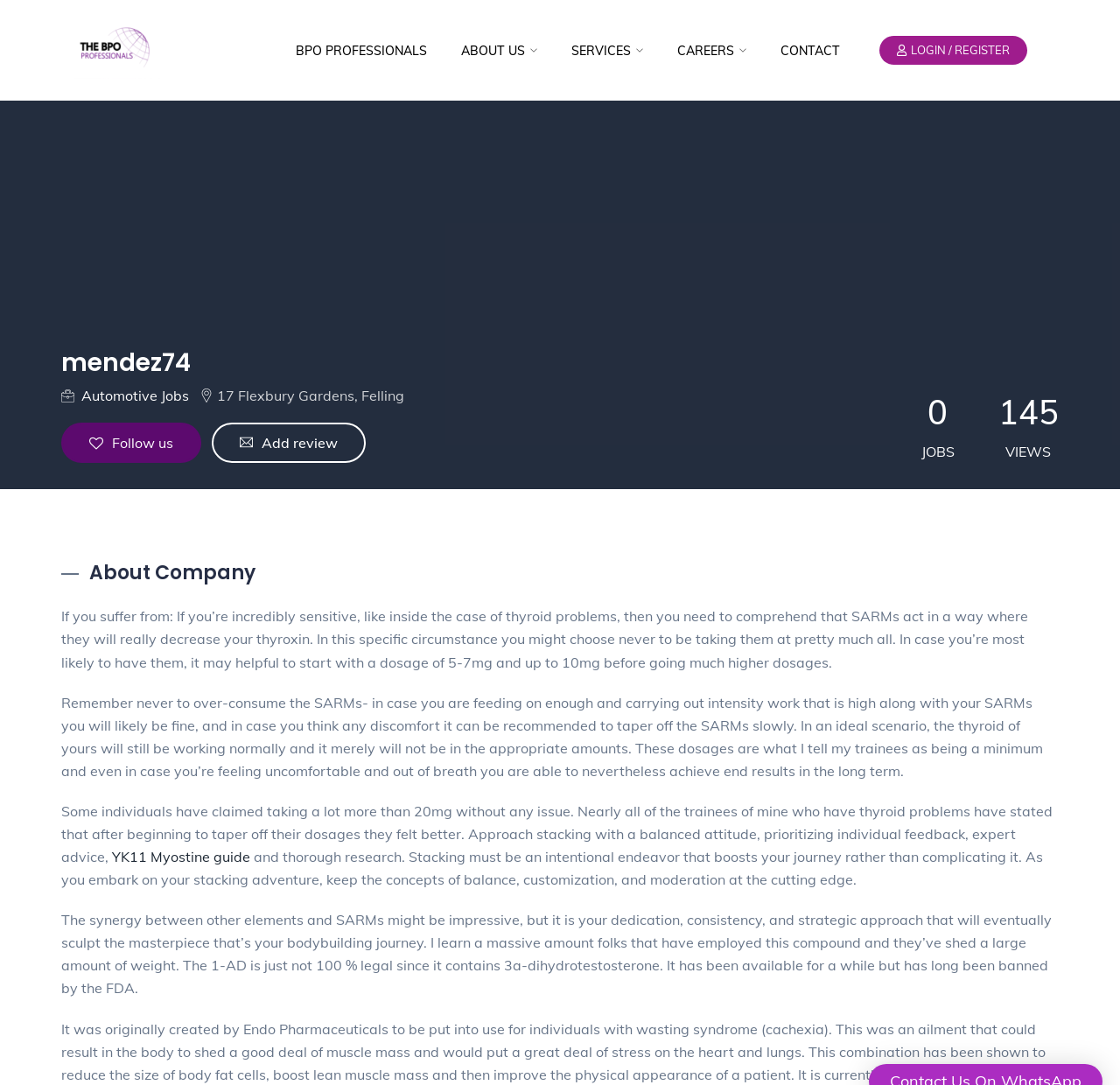Create a detailed description of the webpage's content and layout.

The webpage appears to be a blog or article page focused on the topic of SARMs (Selective Androgen Receptor Modulators) and their effects on individuals with thyroid problems. 

At the top of the page, there is a header section with a logo on the left and a navigation menu on the right, consisting of links to "BPO PROFESSIONALS", "ABOUT US", "SERVICES", "CAREERS", and "CONTACT". 

Below the header, there is a section with a login/register link on the right and a heading "mendez74" on the left. This section also contains links to "Automotive Jobs" and an address "17 Flexbury Gardens, Felling", as well as social media links and a review link.

The main content of the page is divided into several sections. The first section has a heading "About Company" and contains three paragraphs of text discussing the effects of SARMs on individuals with thyroid problems, including the importance of dosage and potential side effects. 

Below this section, there is a link to a guide on "YK11 Myostine" and another section of text discussing the importance of balance and customization when using SARMs. 

The page also displays some statistics, with the text "JOBS" and the number "145" on the right side, and "VIEWS" on the bottom right.